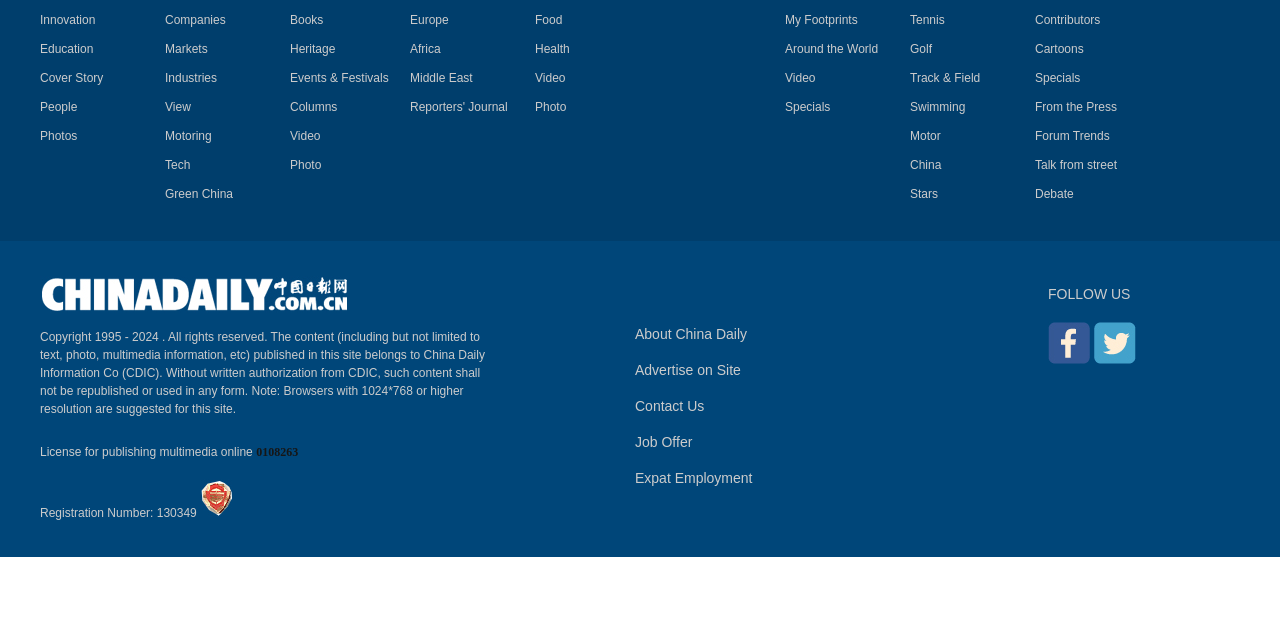Using the provided description Events & Festivals, find the bounding box coordinates for the UI element. Provide the coordinates in (top-left x, top-left y, bottom-right x, bottom-right y) format, ensuring all values are between 0 and 1.

[0.227, 0.111, 0.304, 0.133]